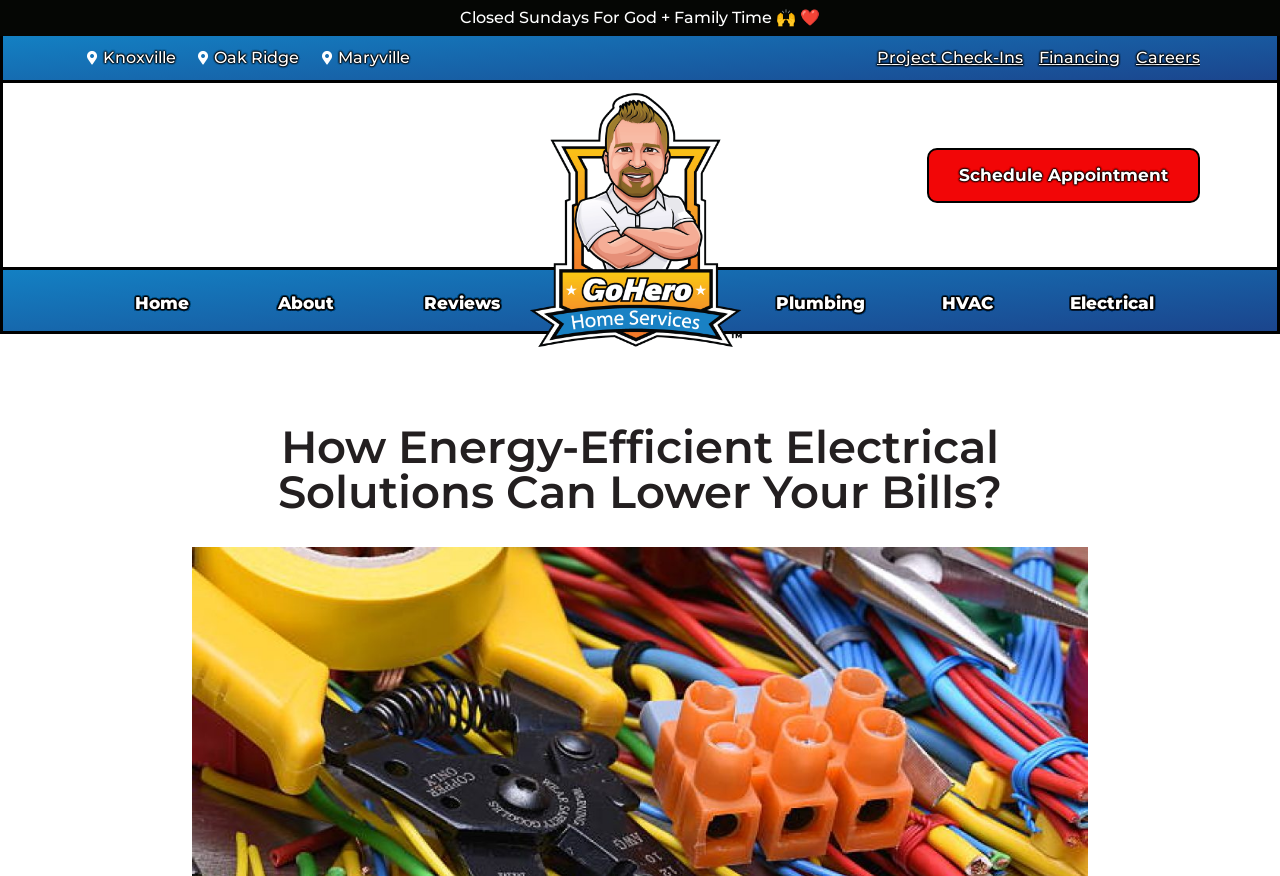Find the bounding box coordinates of the element to click in order to complete the given instruction: "Go to the home page."

[0.07, 0.32, 0.182, 0.373]